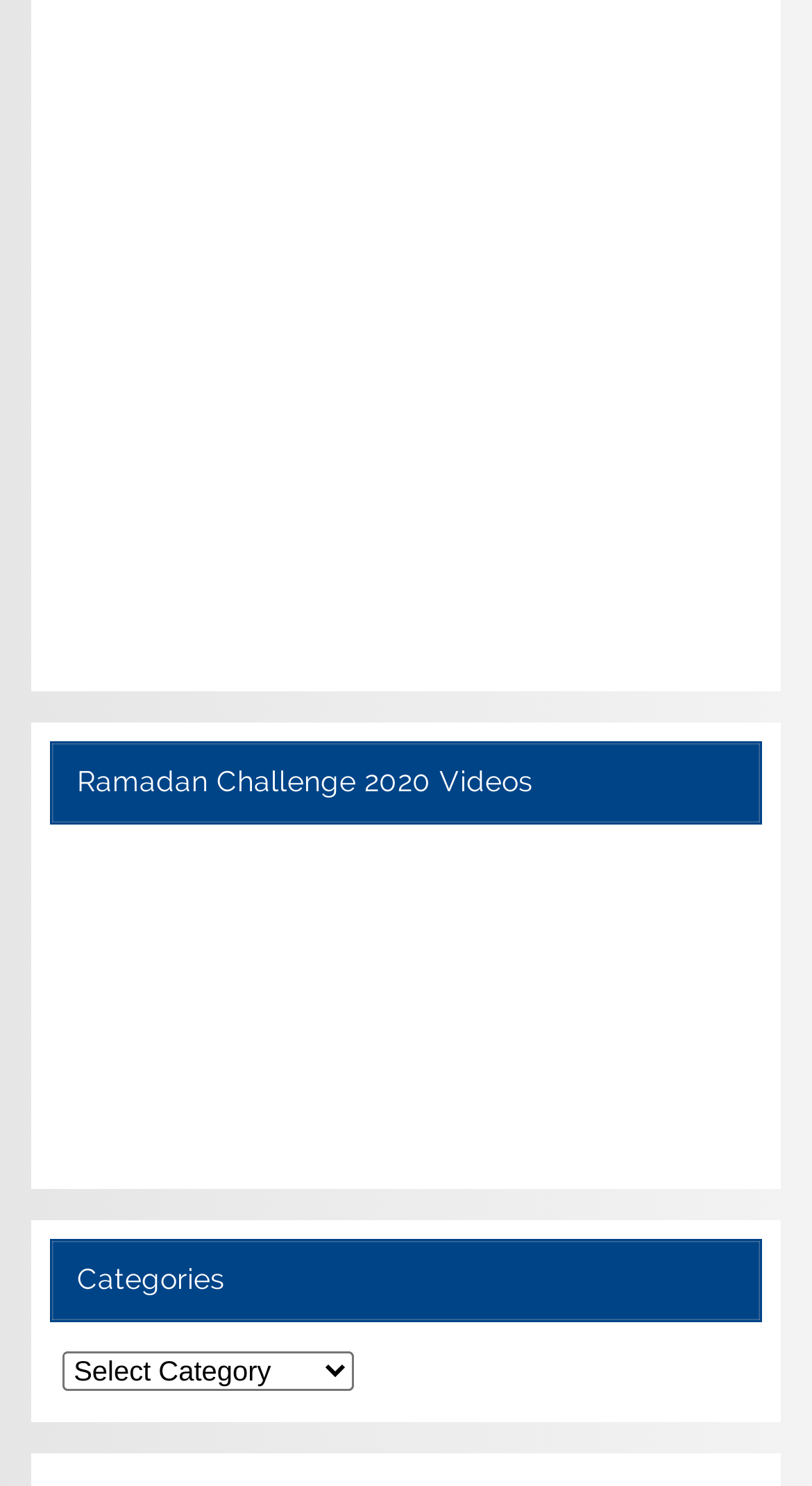Given the element description "parent_node: Ramadan Challenge 2020 Videos", identify the bounding box of the corresponding UI element.

[0.078, 0.755, 0.814, 0.78]